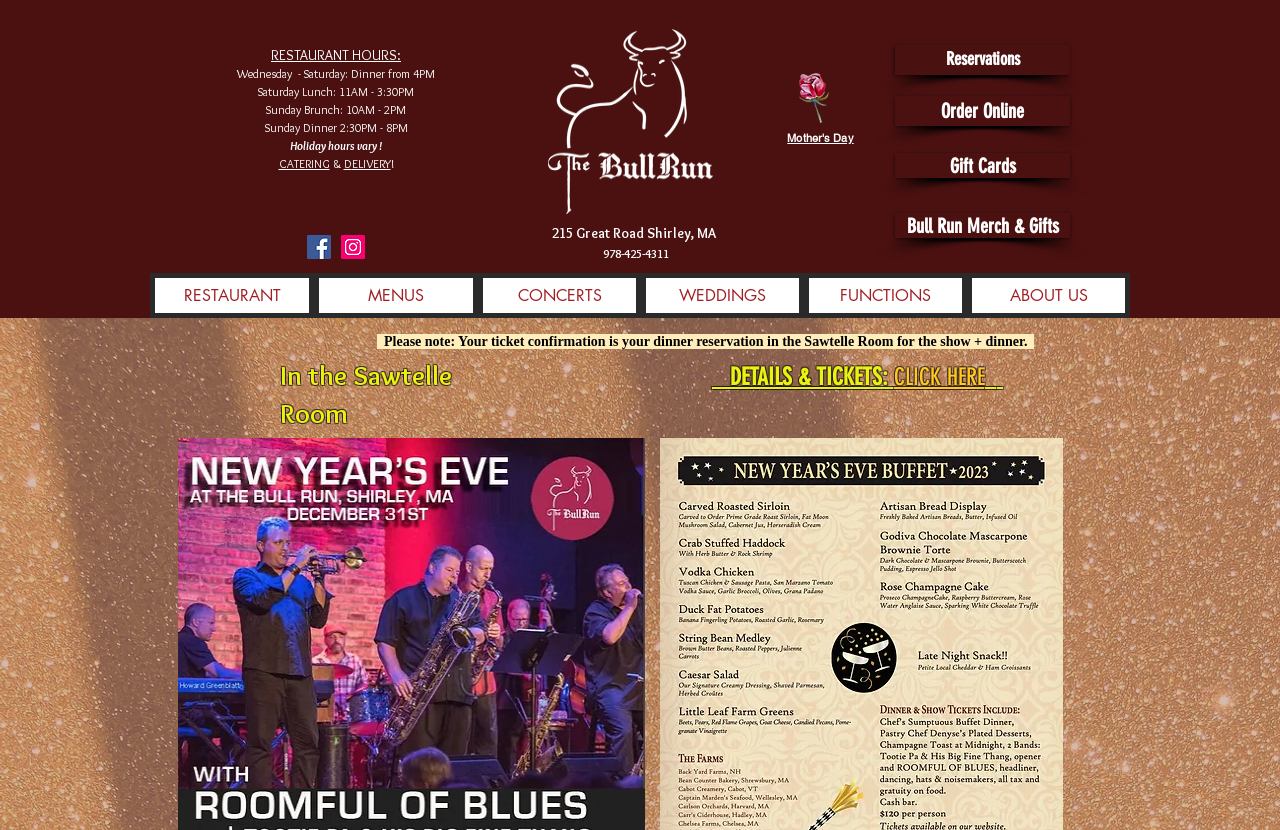Please find the bounding box coordinates of the section that needs to be clicked to achieve this instruction: "Check social media".

[0.24, 0.283, 0.285, 0.312]